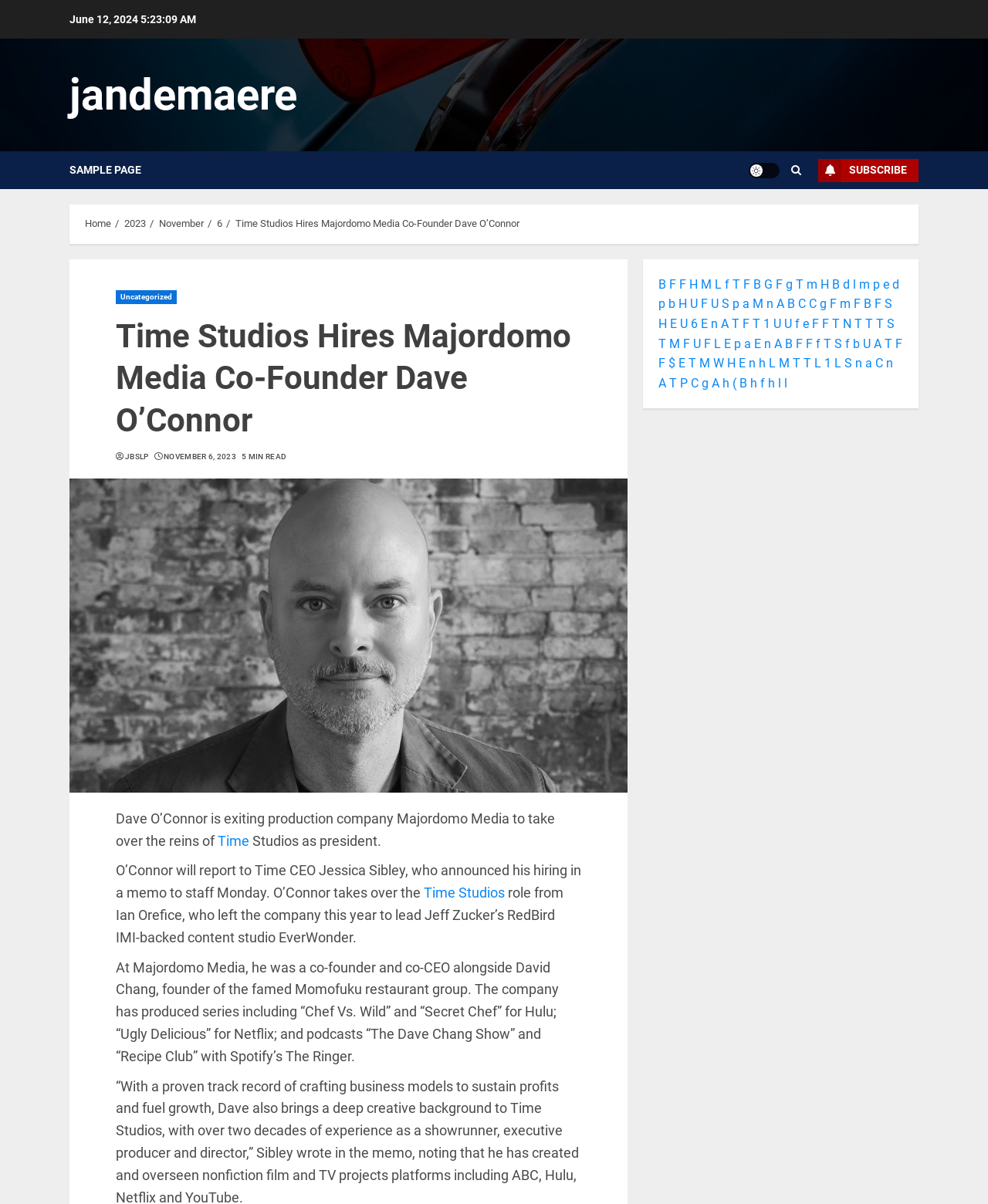Determine the bounding box coordinates of the section I need to click to execute the following instruction: "Go to 'Home' page". Provide the coordinates as four float numbers between 0 and 1, i.e., [left, top, right, bottom].

[0.086, 0.181, 0.112, 0.191]